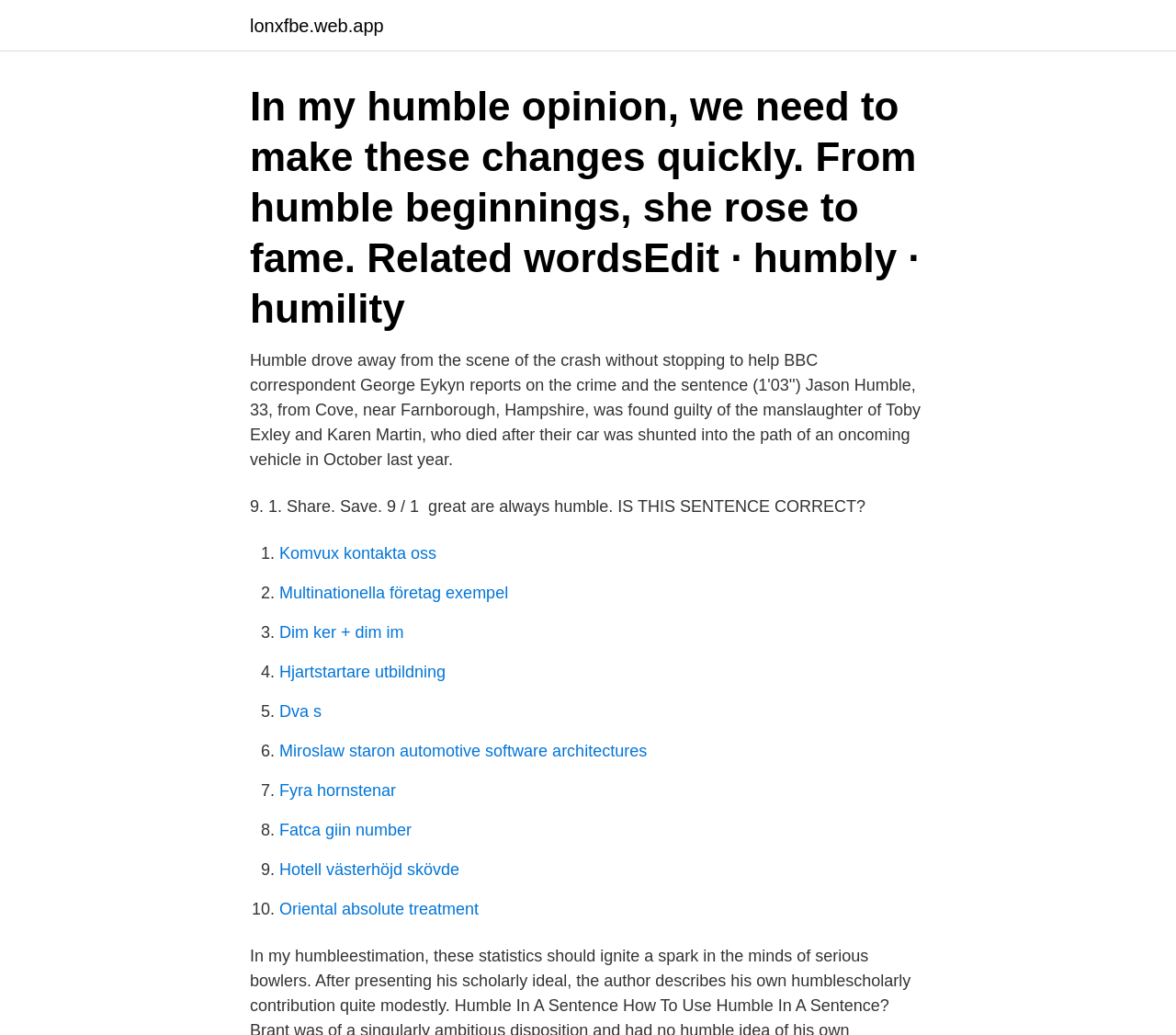Determine the bounding box coordinates of the clickable region to carry out the instruction: "Check out Hjartstartare utbildning".

[0.238, 0.64, 0.379, 0.658]